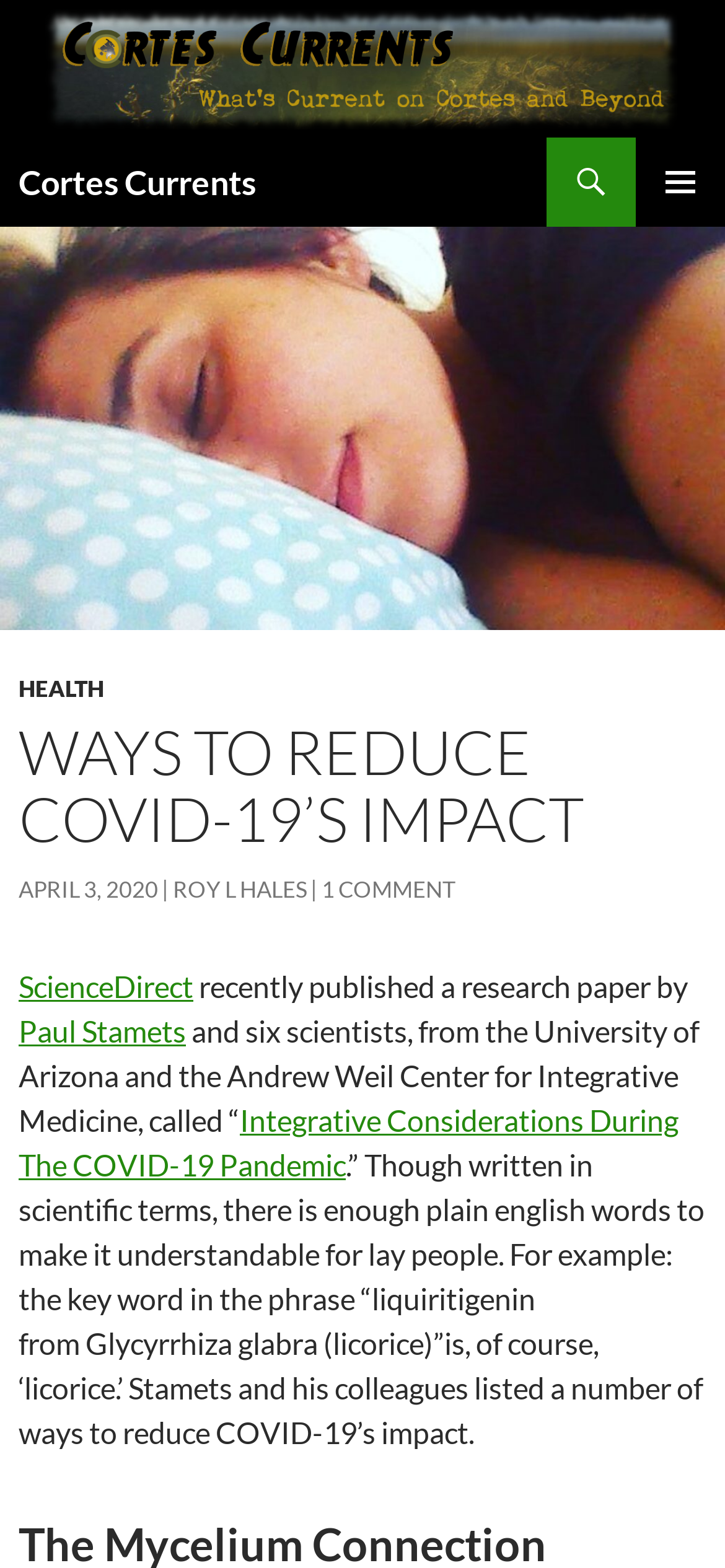Please provide a brief answer to the question using only one word or phrase: 
Who is the author of the article?

Roy L Hales